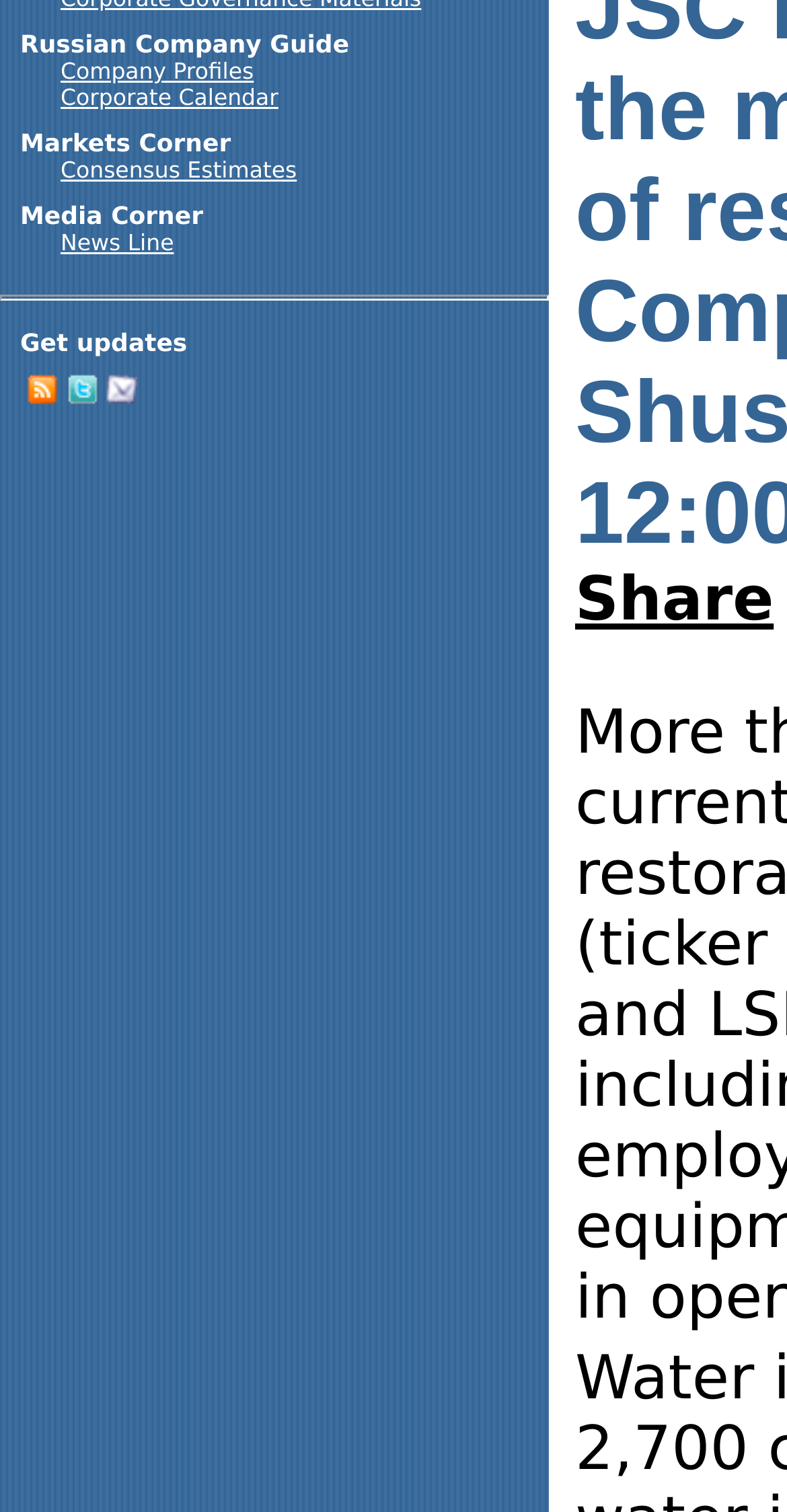From the screenshot, find the bounding box of the UI element matching this description: "Share". Supply the bounding box coordinates in the form [left, top, right, bottom], each a float between 0 and 1.

[0.731, 0.373, 0.983, 0.42]